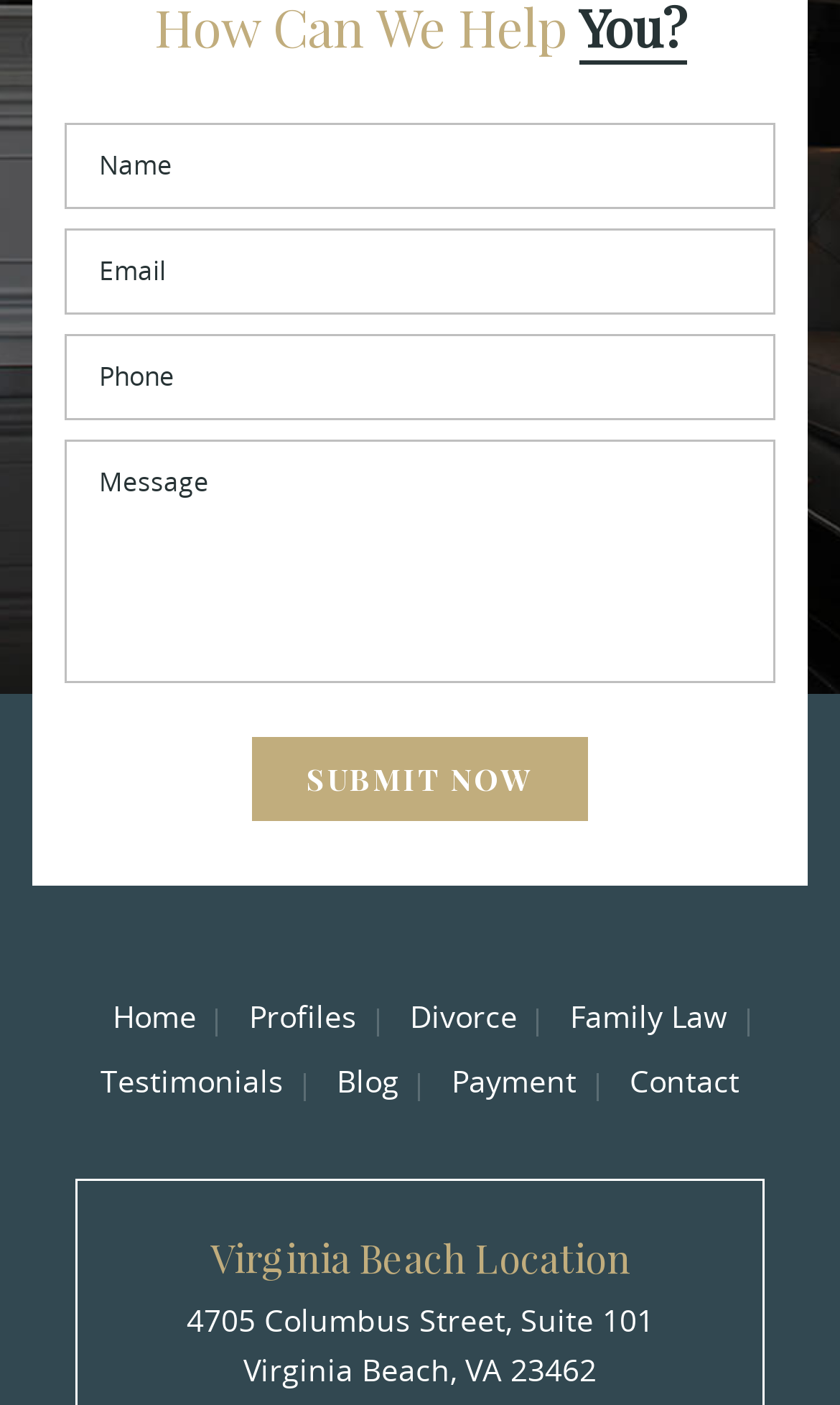Predict the bounding box of the UI element that fits this description: "name="input_3" placeholder="Email"".

[0.077, 0.163, 0.923, 0.224]